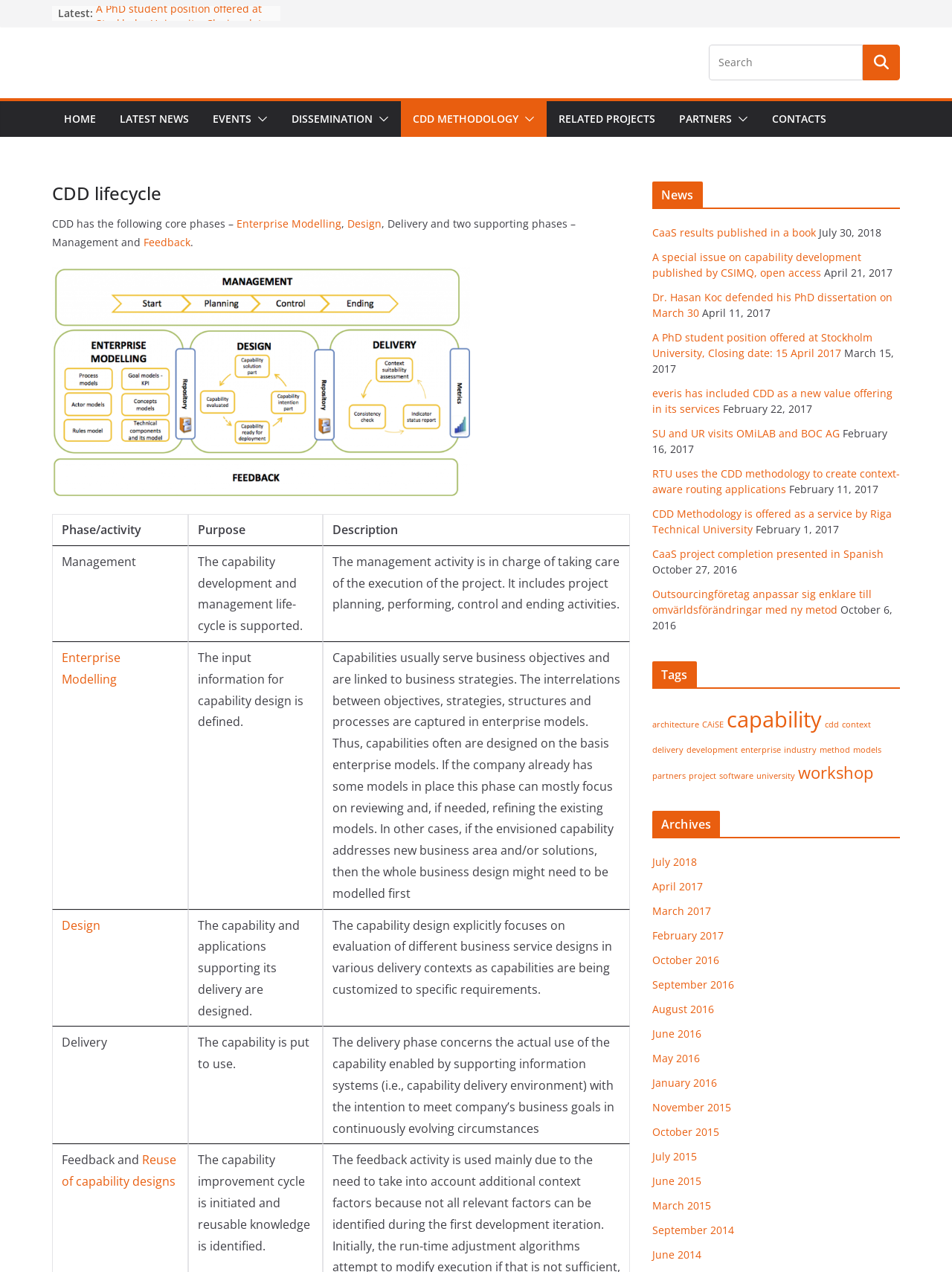Locate and provide the bounding box coordinates for the HTML element that matches this description: "industry".

[0.823, 0.585, 0.858, 0.593]